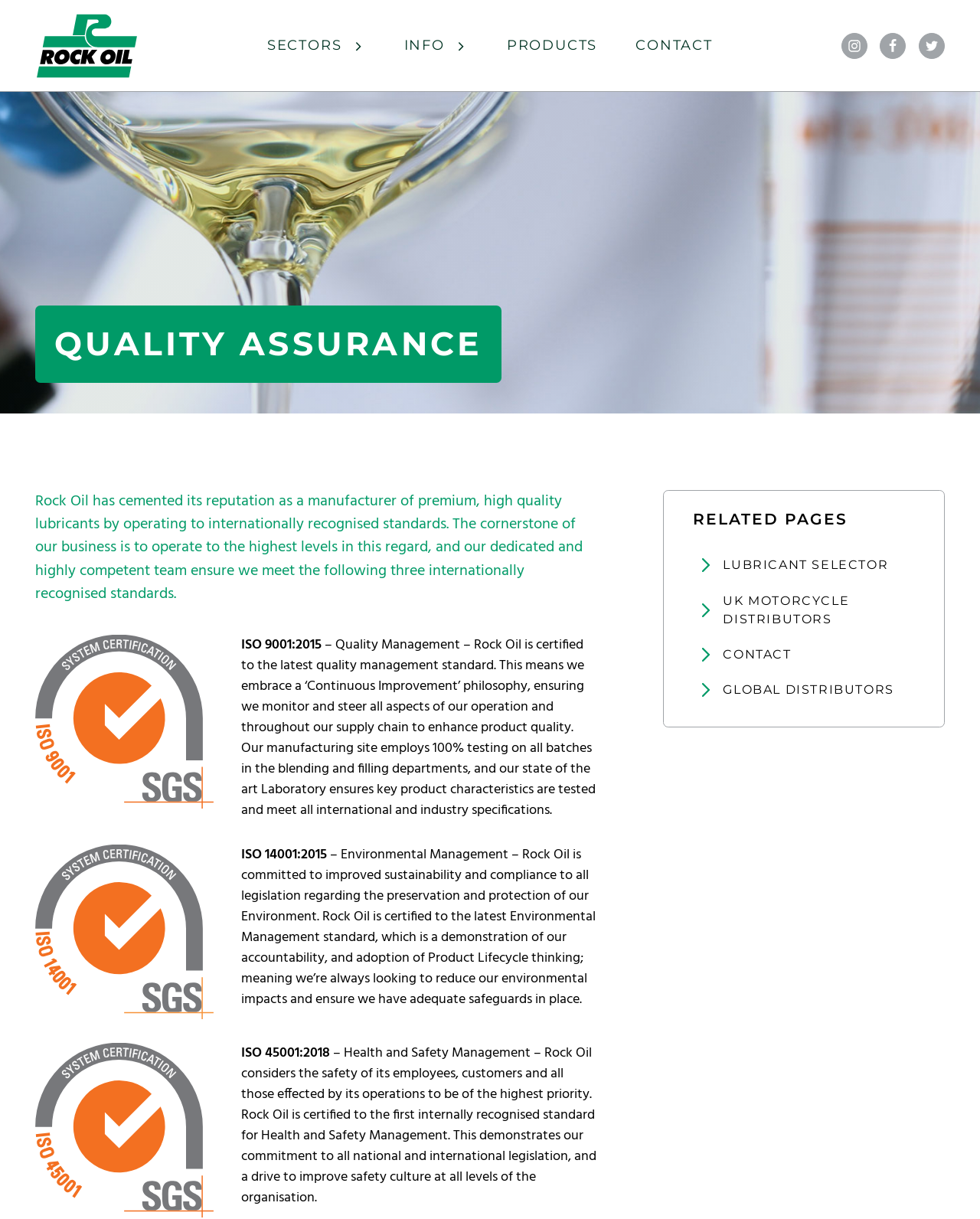Determine the bounding box of the UI element mentioned here: "Lubricant Selector". The coordinates must be in the format [left, top, right, bottom] with values ranging from 0 to 1.

[0.707, 0.449, 0.934, 0.478]